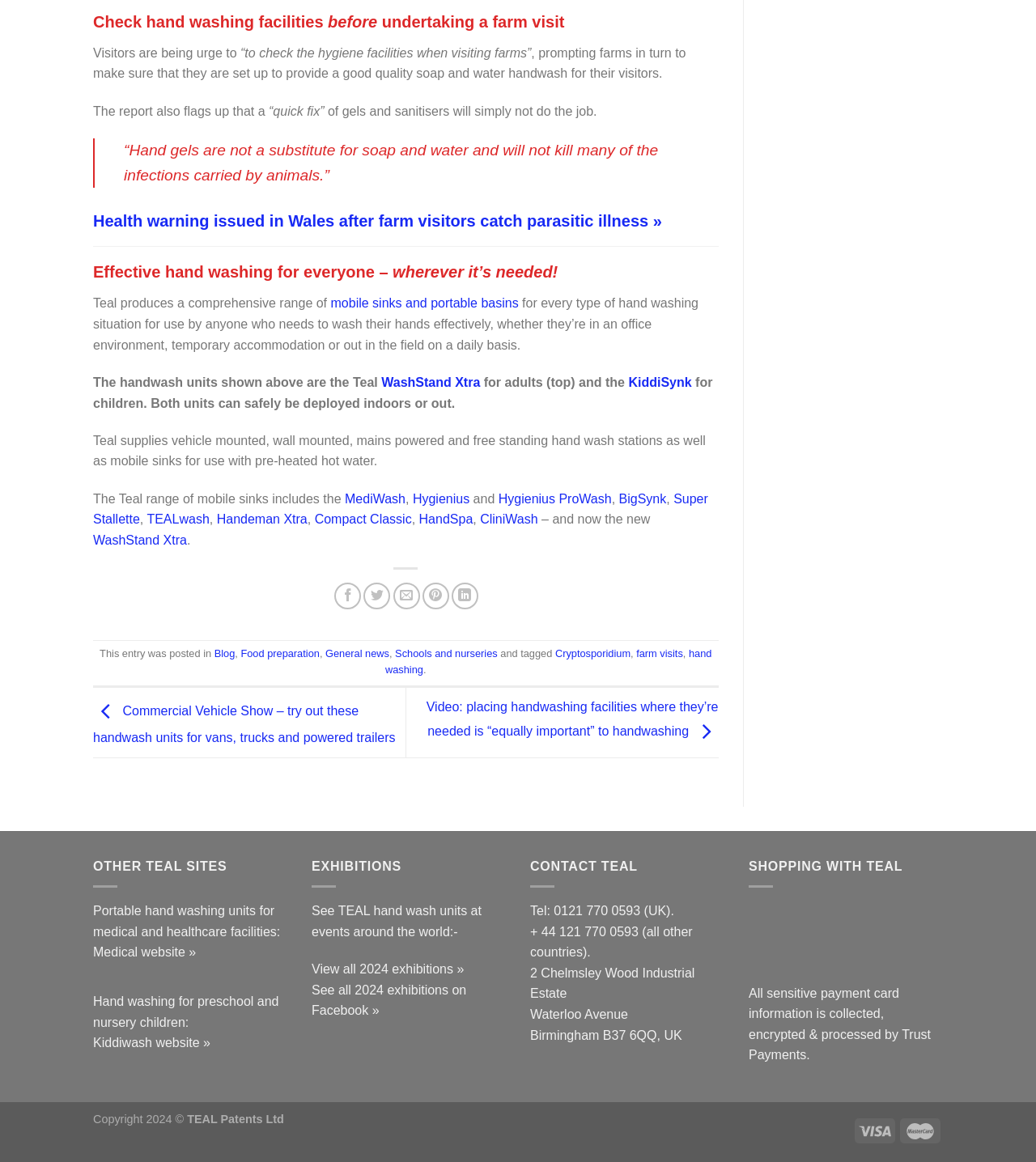Please provide a one-word or phrase answer to the question: 
How can Teal's hand wash units be powered?

Mains powered